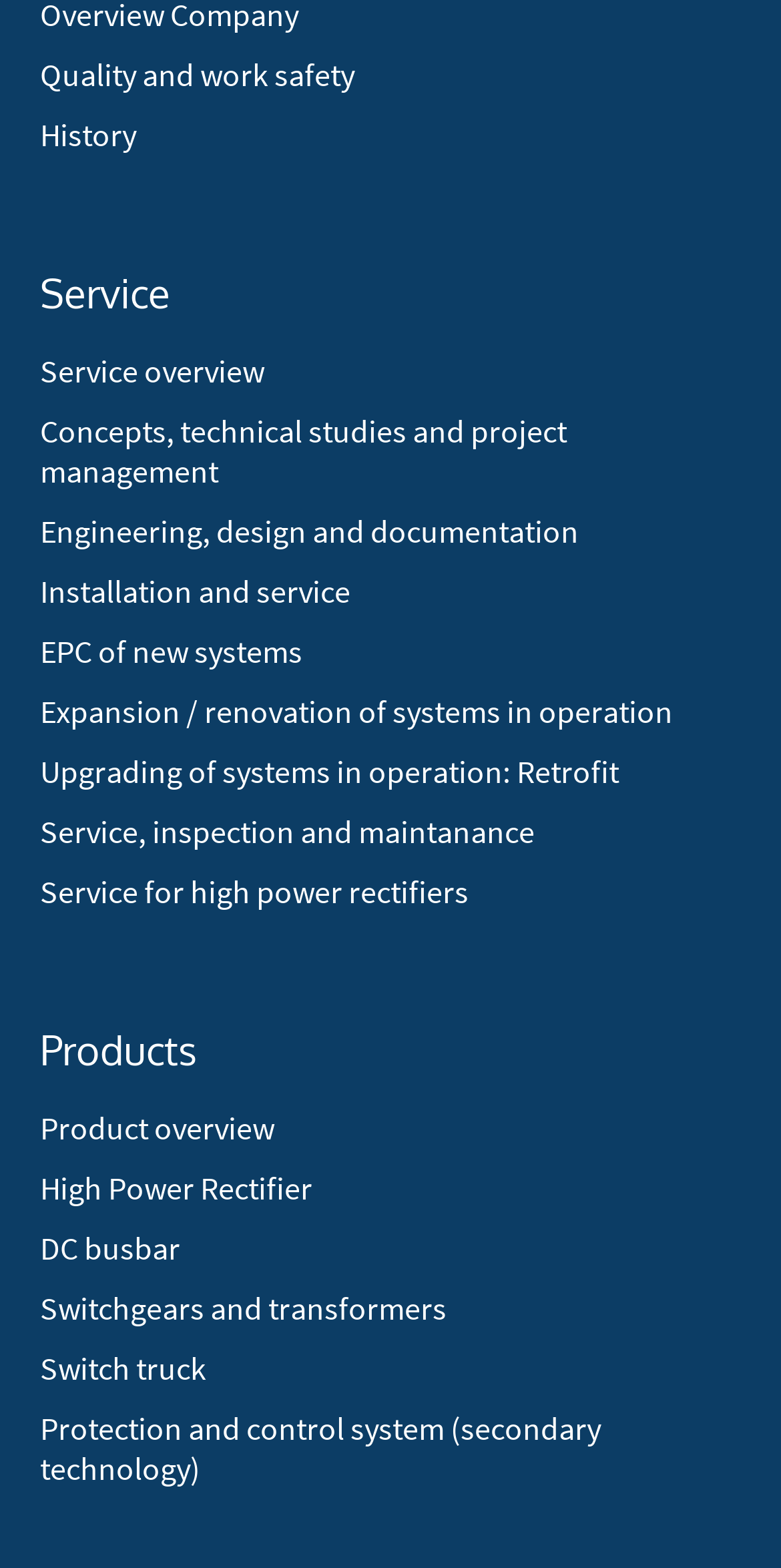Using the provided element description "EPC of new systems", determine the bounding box coordinates of the UI element.

[0.051, 0.403, 0.949, 0.428]